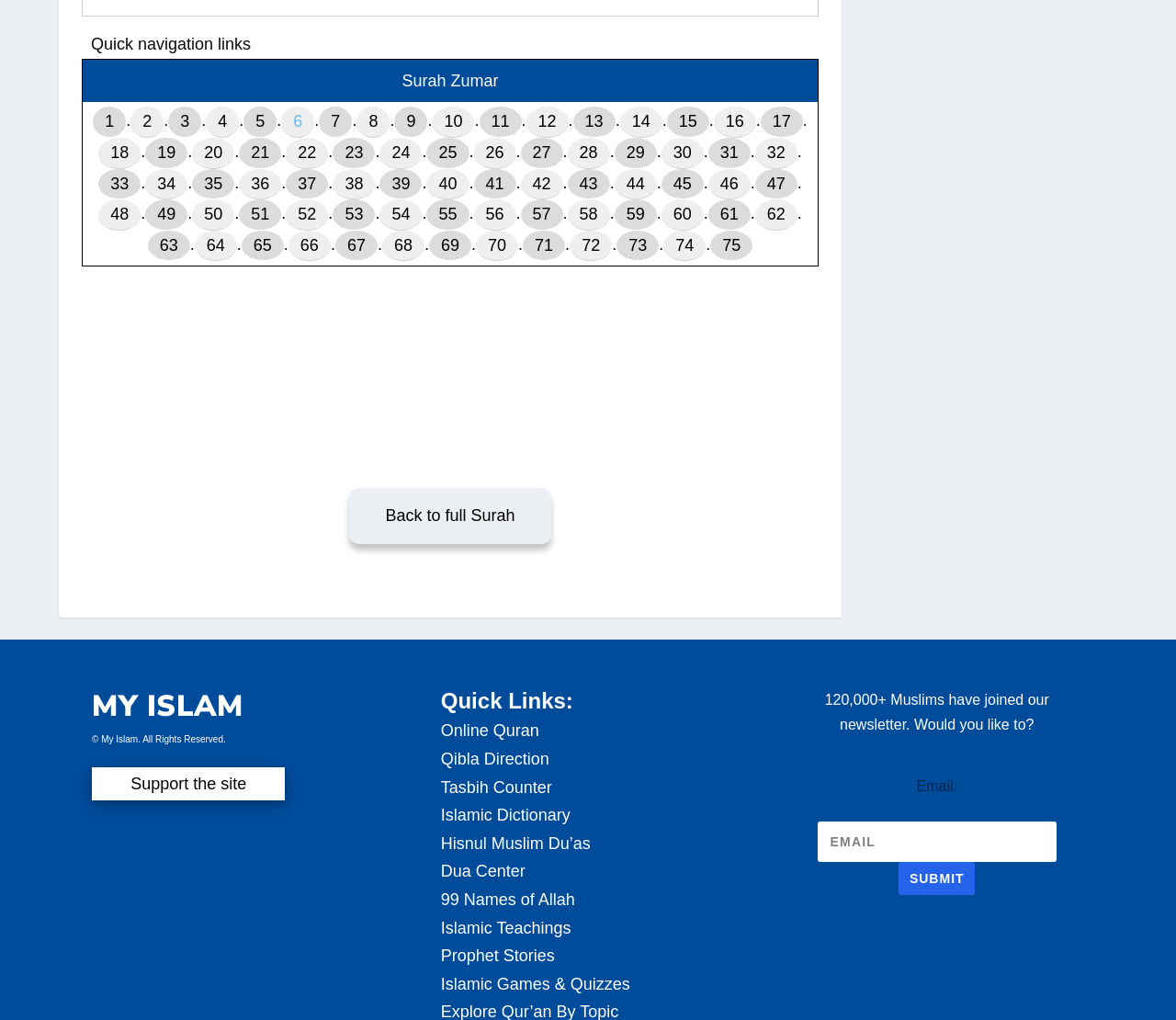Kindly determine the bounding box coordinates for the clickable area to achieve the given instruction: "Read verse 40".

[0.363, 0.165, 0.399, 0.196]